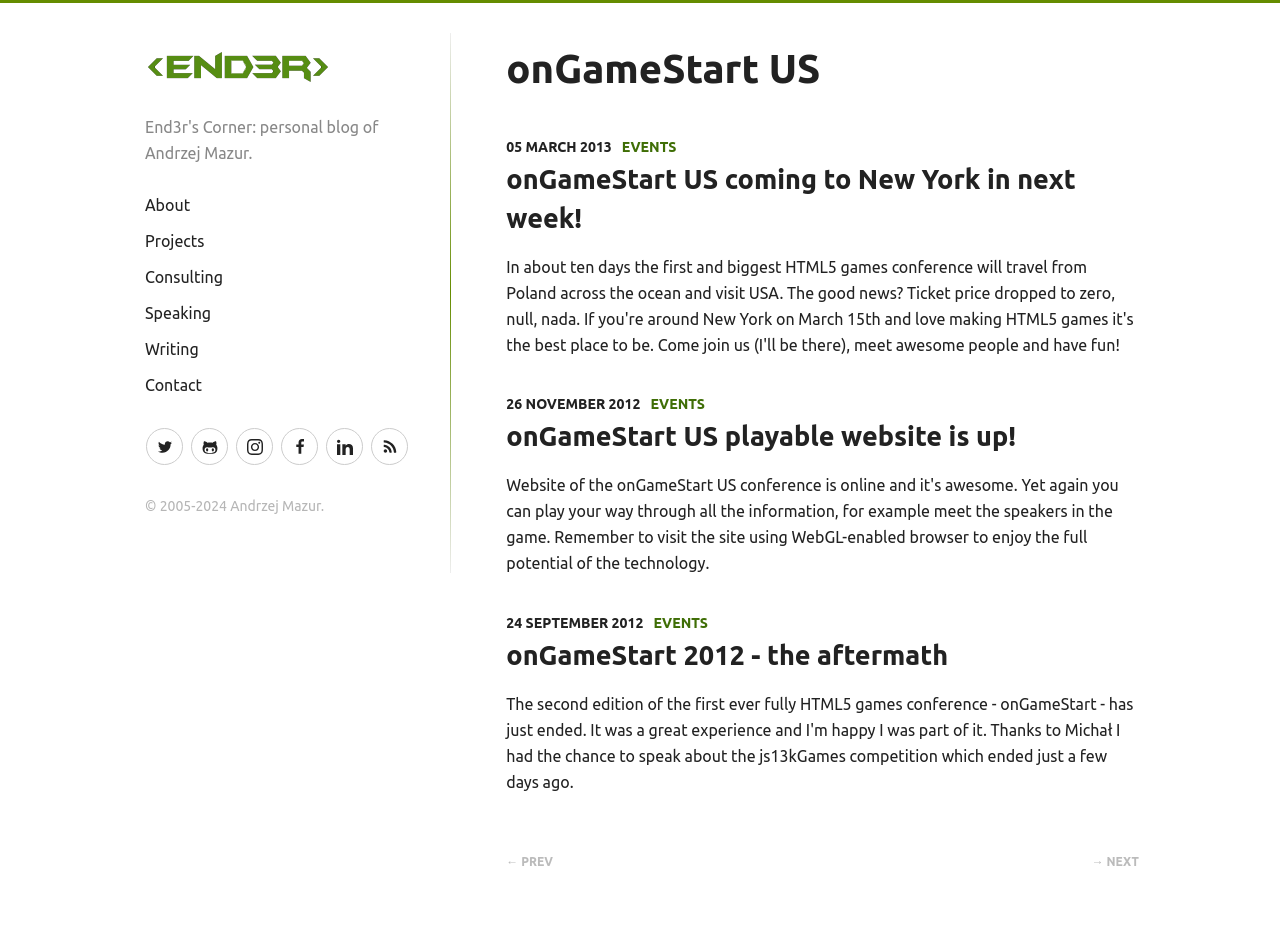Please determine the bounding box of the UI element that matches this description: onGameStart 2012 - the aftermath. The coordinates should be given as (top-left x, top-left y, bottom-right x, bottom-right y), with all values between 0 and 1.

[0.396, 0.685, 0.741, 0.717]